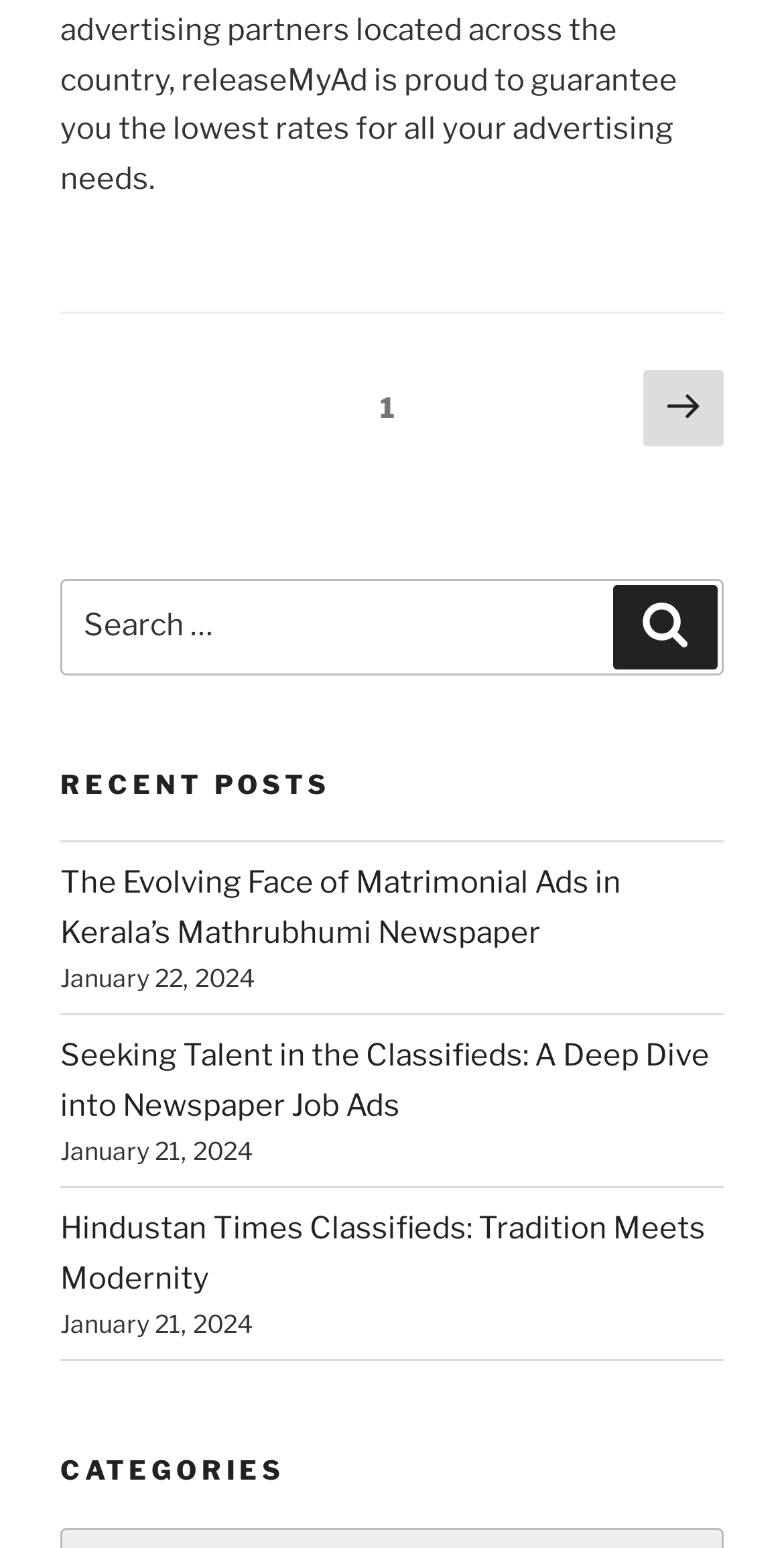Identify the bounding box for the described UI element. Provide the coordinates in (top-left x, top-left y, bottom-right x, bottom-right y) format with values ranging from 0 to 1: Next page

[0.821, 0.239, 0.923, 0.29]